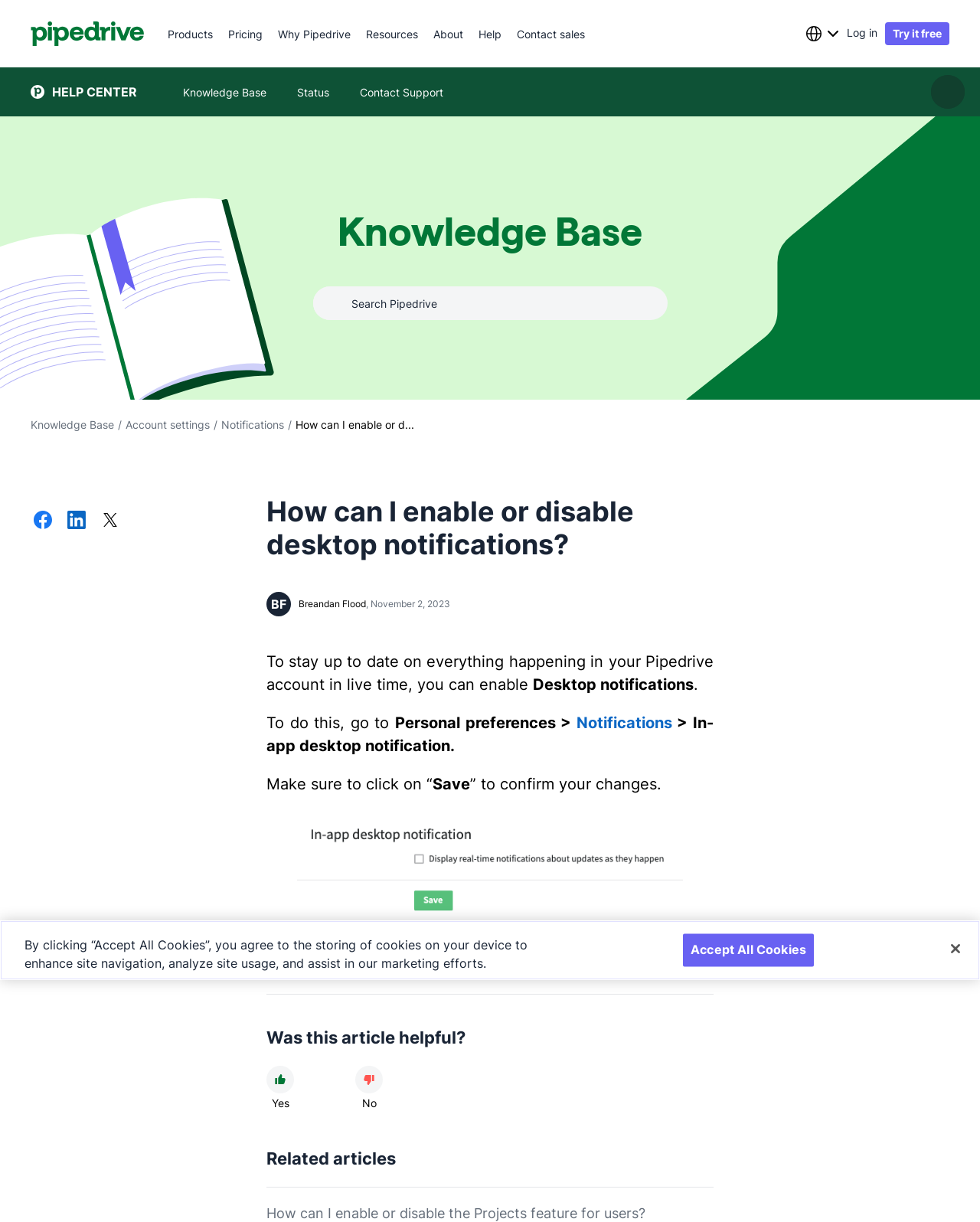Give a short answer using one word or phrase for the question:
What is the name of the knowledge base?

Pipedrive